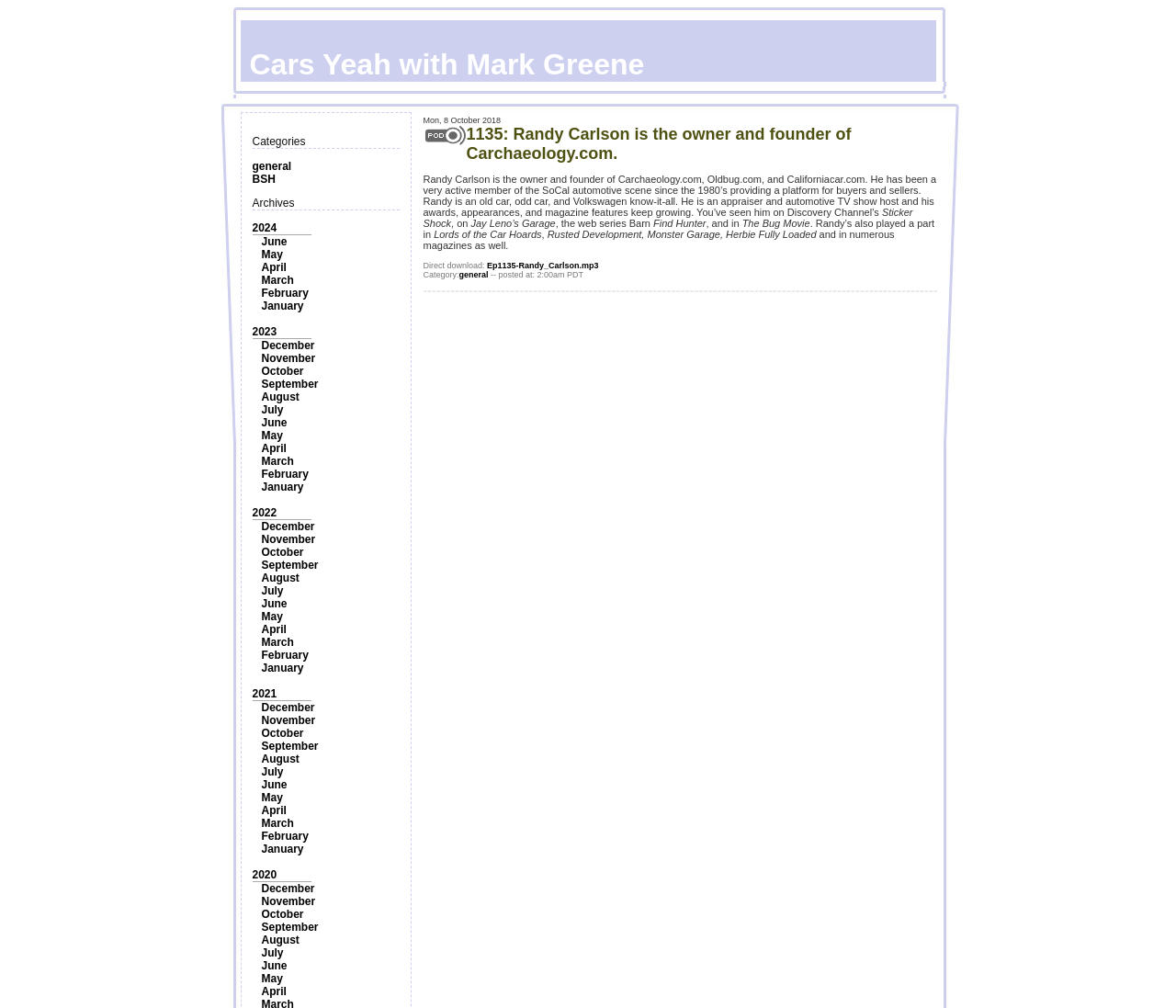Please identify the coordinates of the bounding box that should be clicked to fulfill this instruction: "Read the episode description for Randy Carlson".

[0.359, 0.114, 0.797, 0.278]